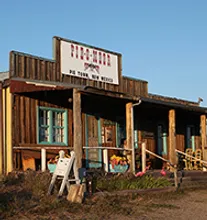Respond to the question with just a single word or phrase: 
Where is the building located?

Pie Town, New Mexico